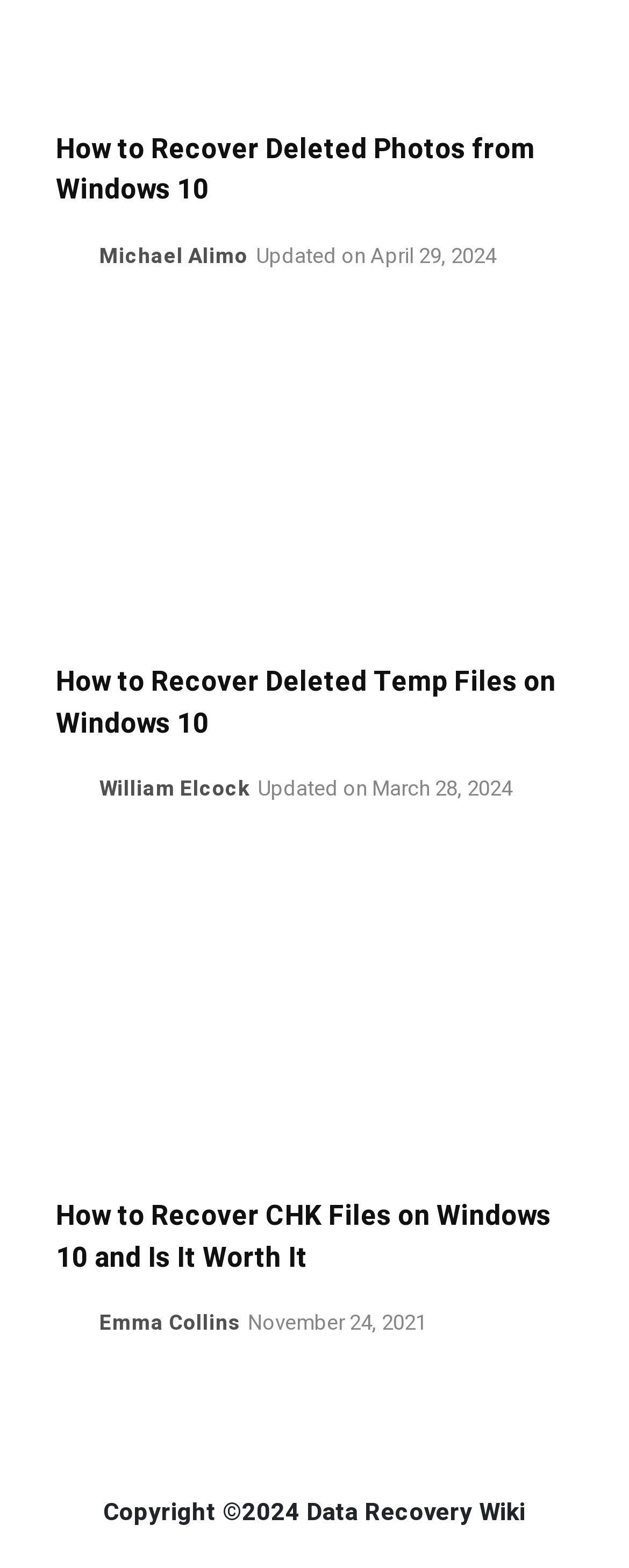Please determine the bounding box coordinates of the element to click in order to execute the following instruction: "Click on 'How to Recover CHK Files on Windows 10 and Is It Worth It'". The coordinates should be four float numbers between 0 and 1, specified as [left, top, right, bottom].

[0.088, 0.763, 0.876, 0.815]